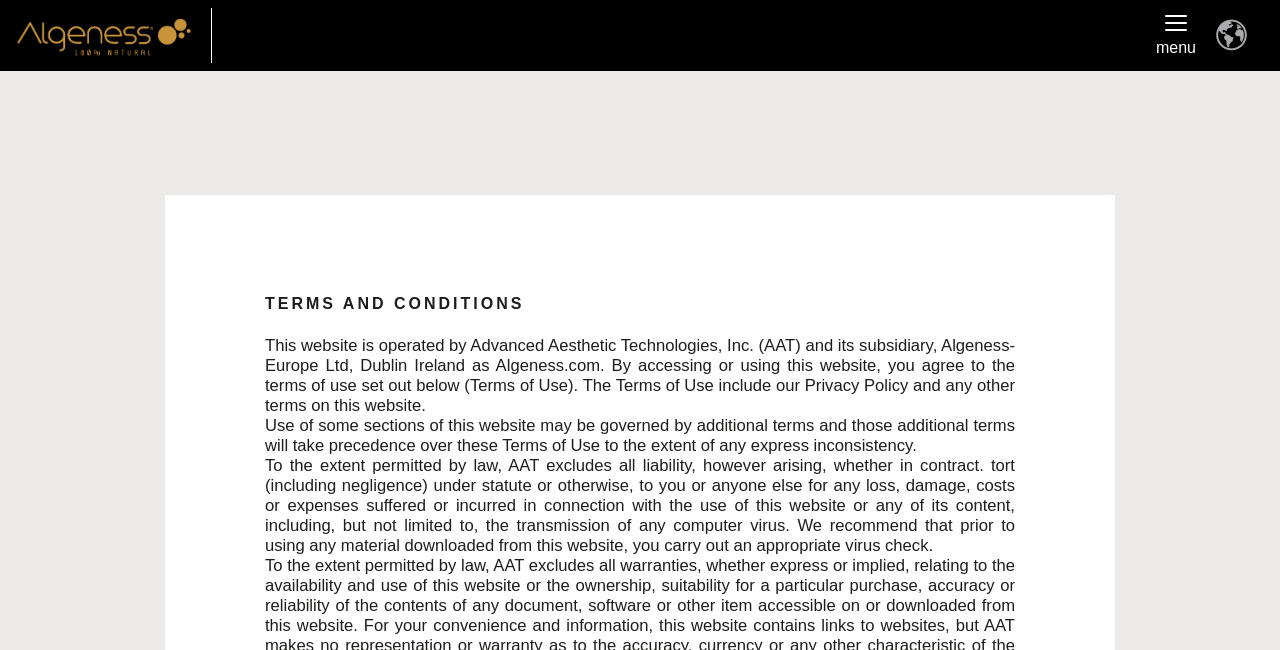Answer the question below using just one word or a short phrase: 
What is the company operating the website?

Advanced Aesthetic Technologies, Inc.